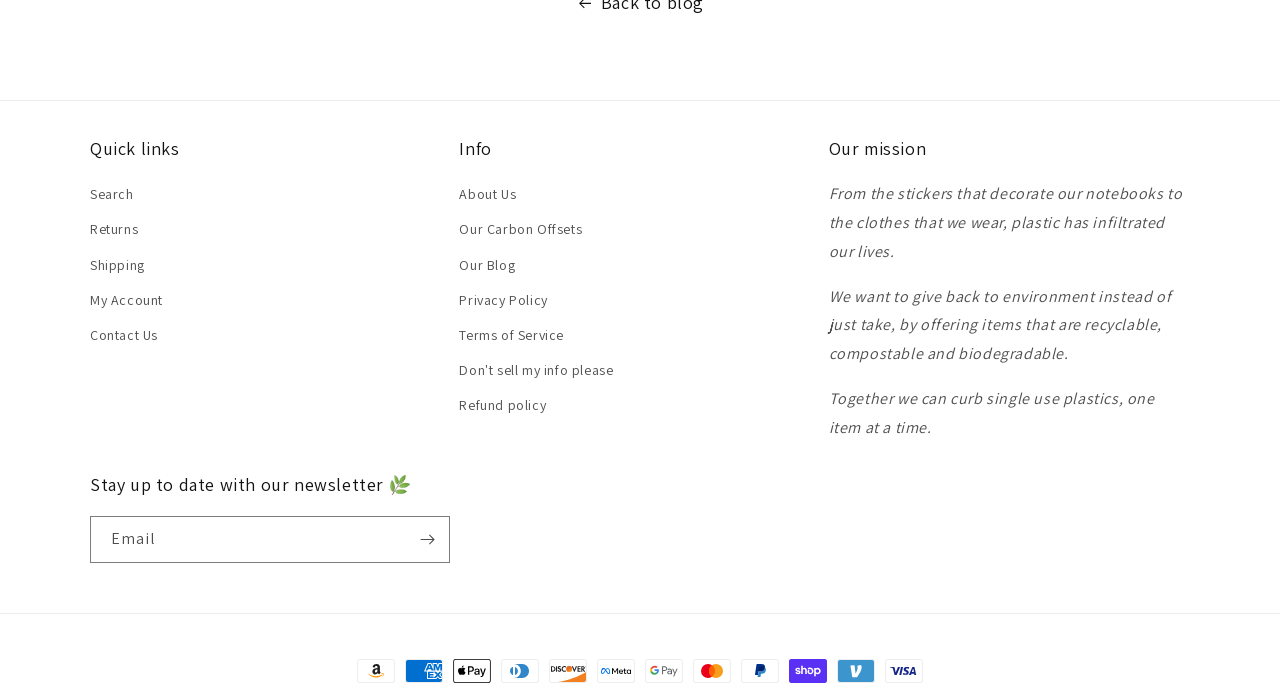Please identify the bounding box coordinates of the element that needs to be clicked to execute the following command: "Contact us". Provide the bounding box using four float numbers between 0 and 1, formatted as [left, top, right, bottom].

[0.07, 0.461, 0.123, 0.513]